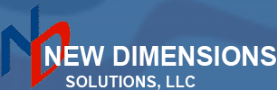What is emphasized by the company name in the logo?
Refer to the screenshot and answer in one word or phrase.

Professionalism and innovation